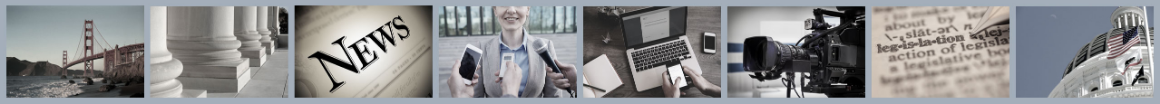What is the individual in the image engaging with?
Analyze the image and provide a thorough answer to the question.

The image features a cheerful individual engaging with multiple devices, illustrating the modern approach to communication in the digital age.